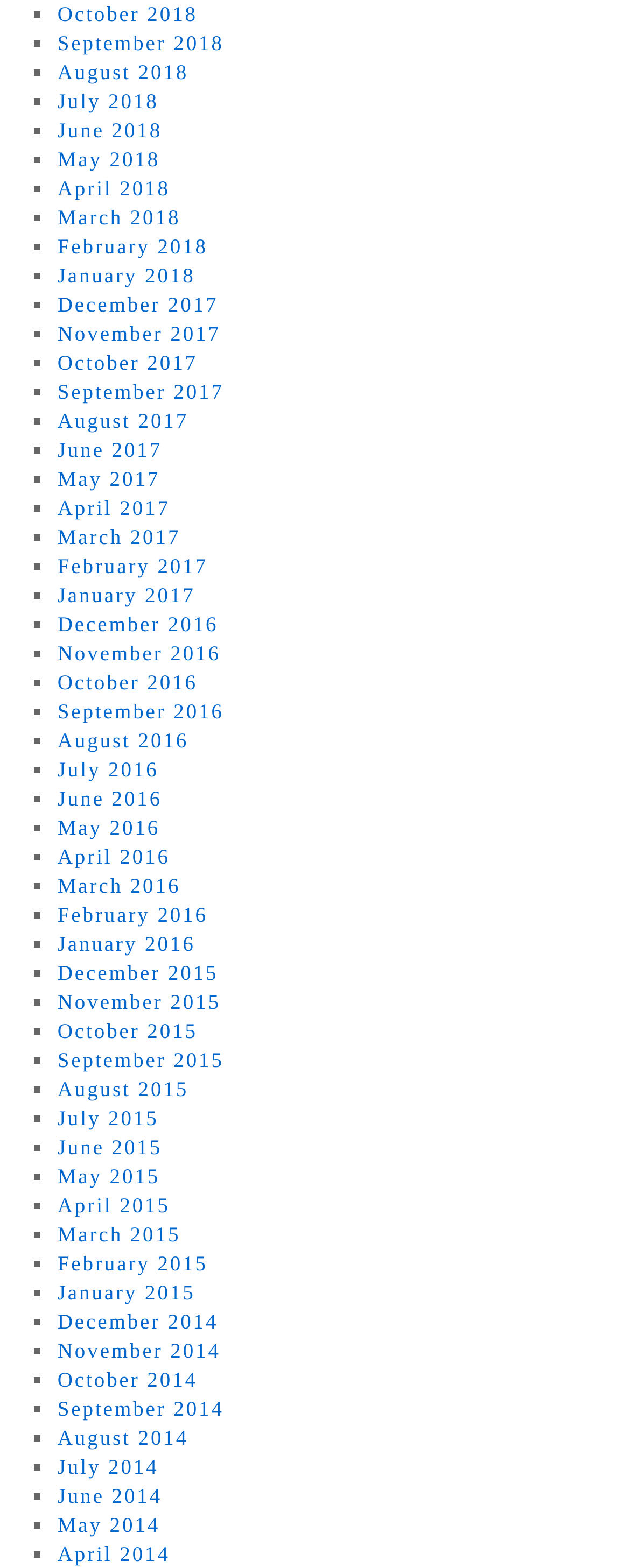Determine the bounding box coordinates of the clickable region to carry out the instruction: "View September 2017".

[0.091, 0.242, 0.355, 0.257]